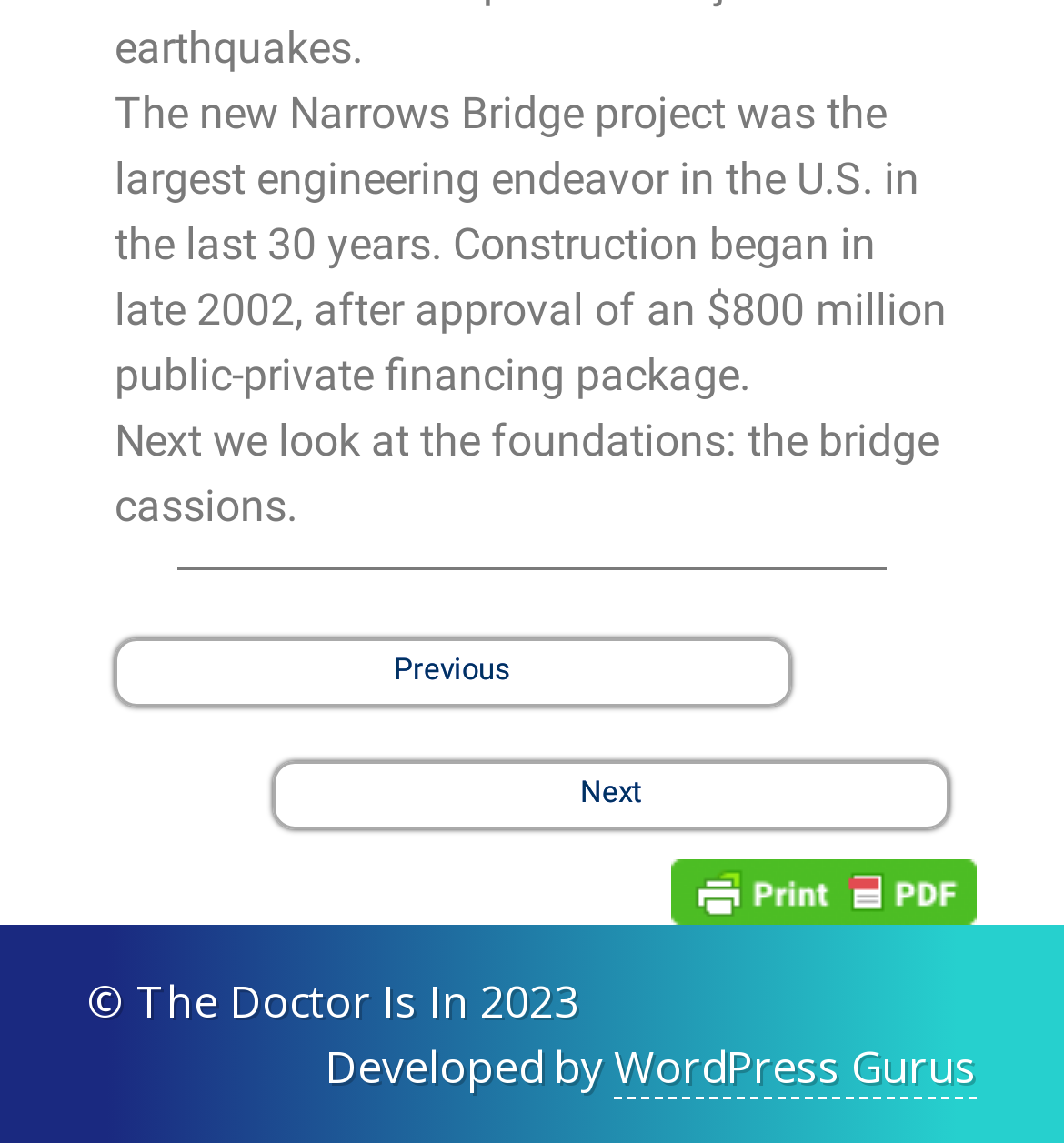Please analyze the image and give a detailed answer to the question:
What is the topic of the article?

The topic of the article can be determined by reading the first sentence of the article, which states 'The new Narrows Bridge project was the largest engineering endeavor in the U.S. in the last 30 years.'